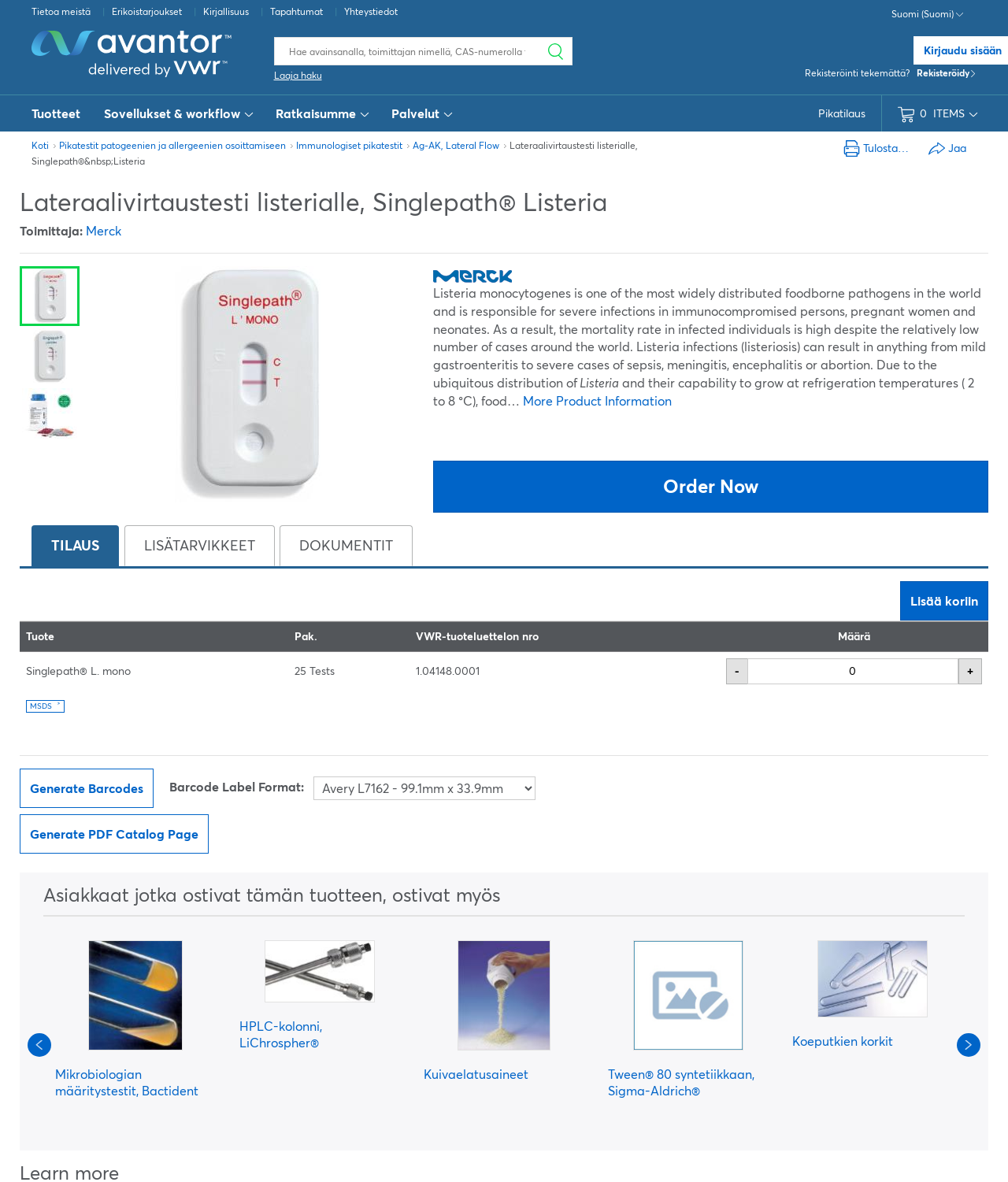Based on the image, provide a detailed response to the question:
What is the name of the test kit?

I found the answer by looking at the table in the webpage, specifically the first row of the table, where it says 'Singlepath L. mono' in the 'Tuote' column.